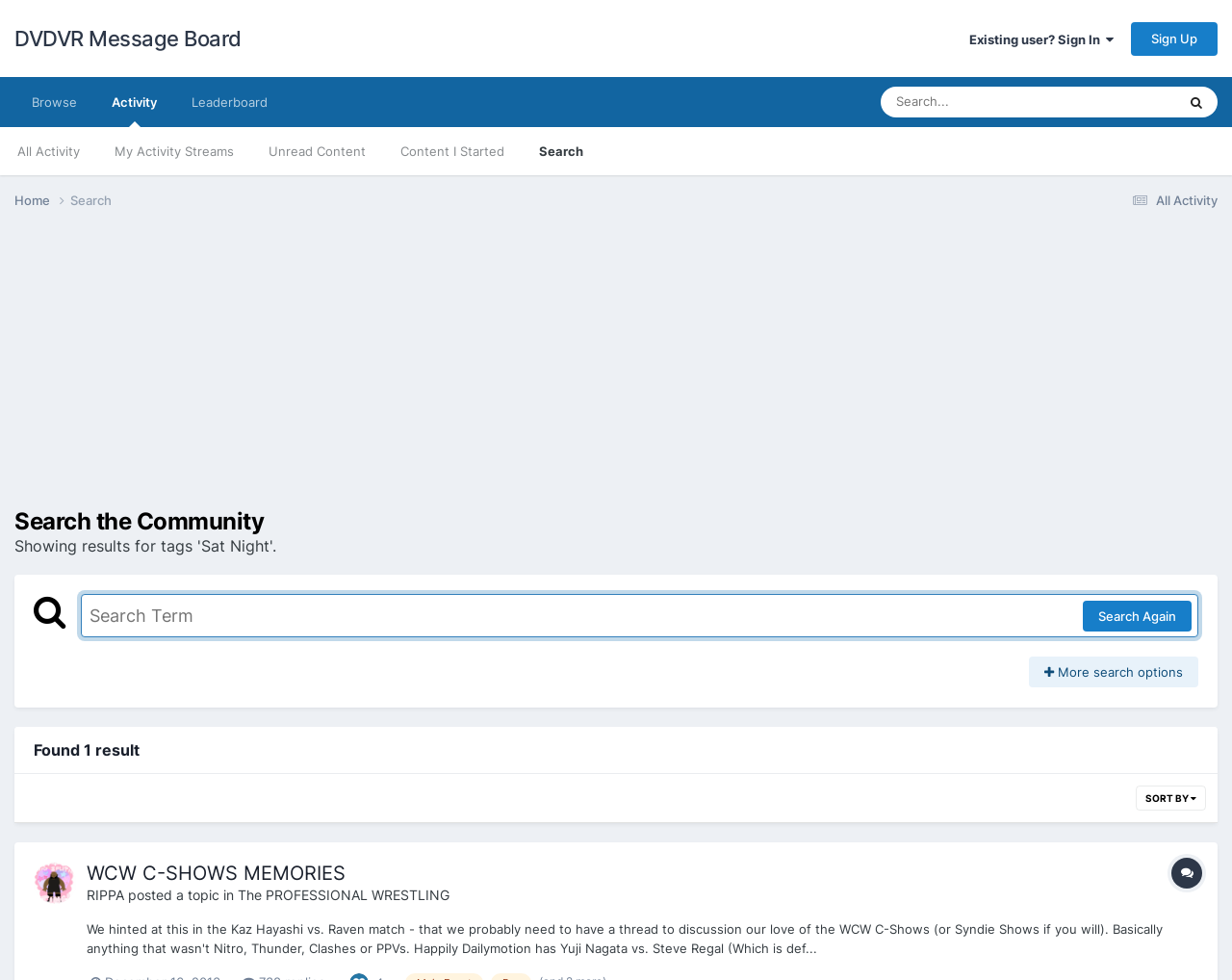What is the current search term? Refer to the image and provide a one-word or short phrase answer.

Sat Night